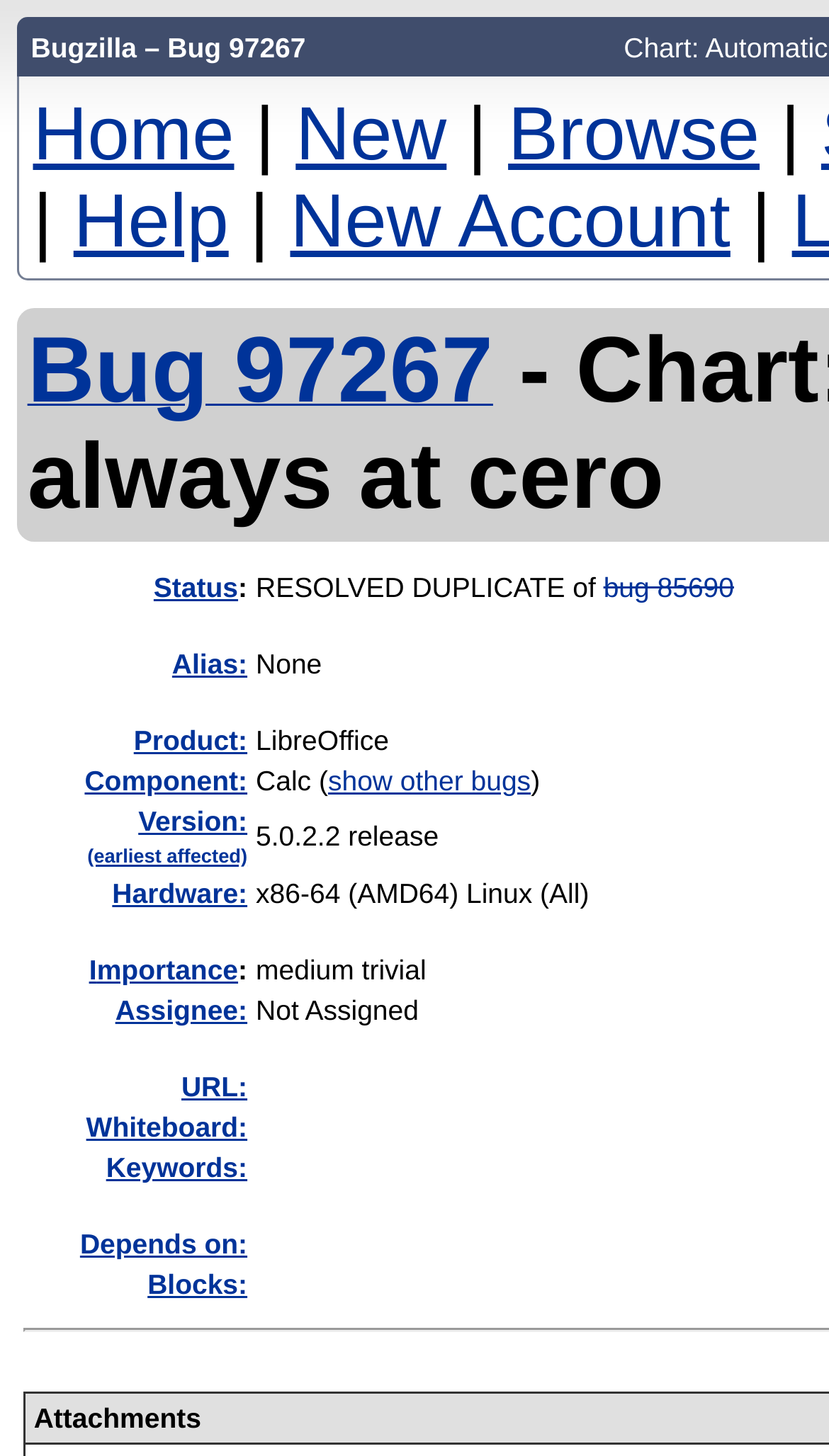Determine the coordinates of the bounding box for the clickable area needed to execute this instruction: "browse bugs".

[0.613, 0.062, 0.916, 0.12]